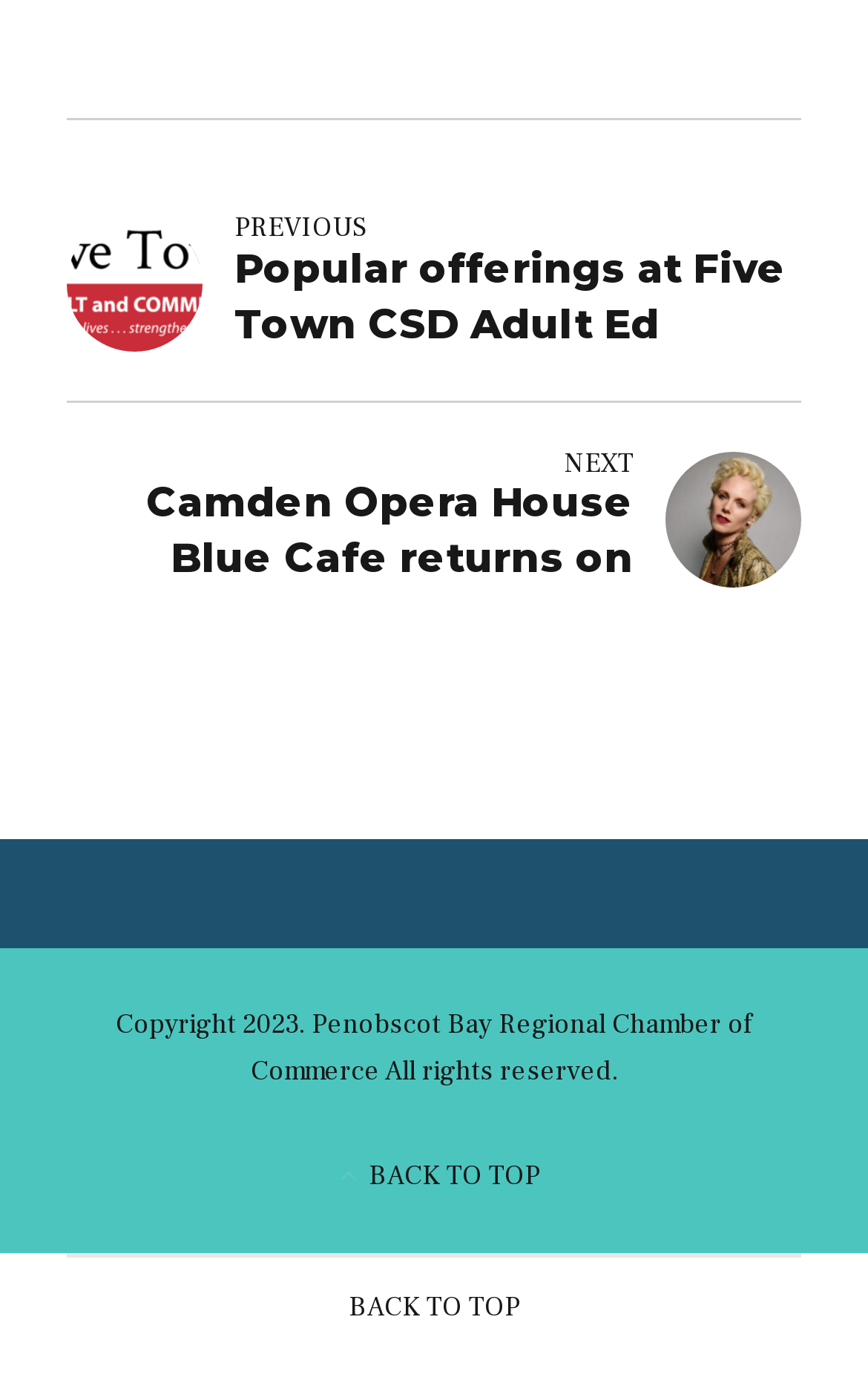Please determine the bounding box coordinates, formatted as (top-left x, top-left y, bottom-right x, bottom-right y), with all values as floating point numbers between 0 and 1. Identify the bounding box of the region described as: BACK TO TOP

[0.424, 0.838, 0.622, 0.864]